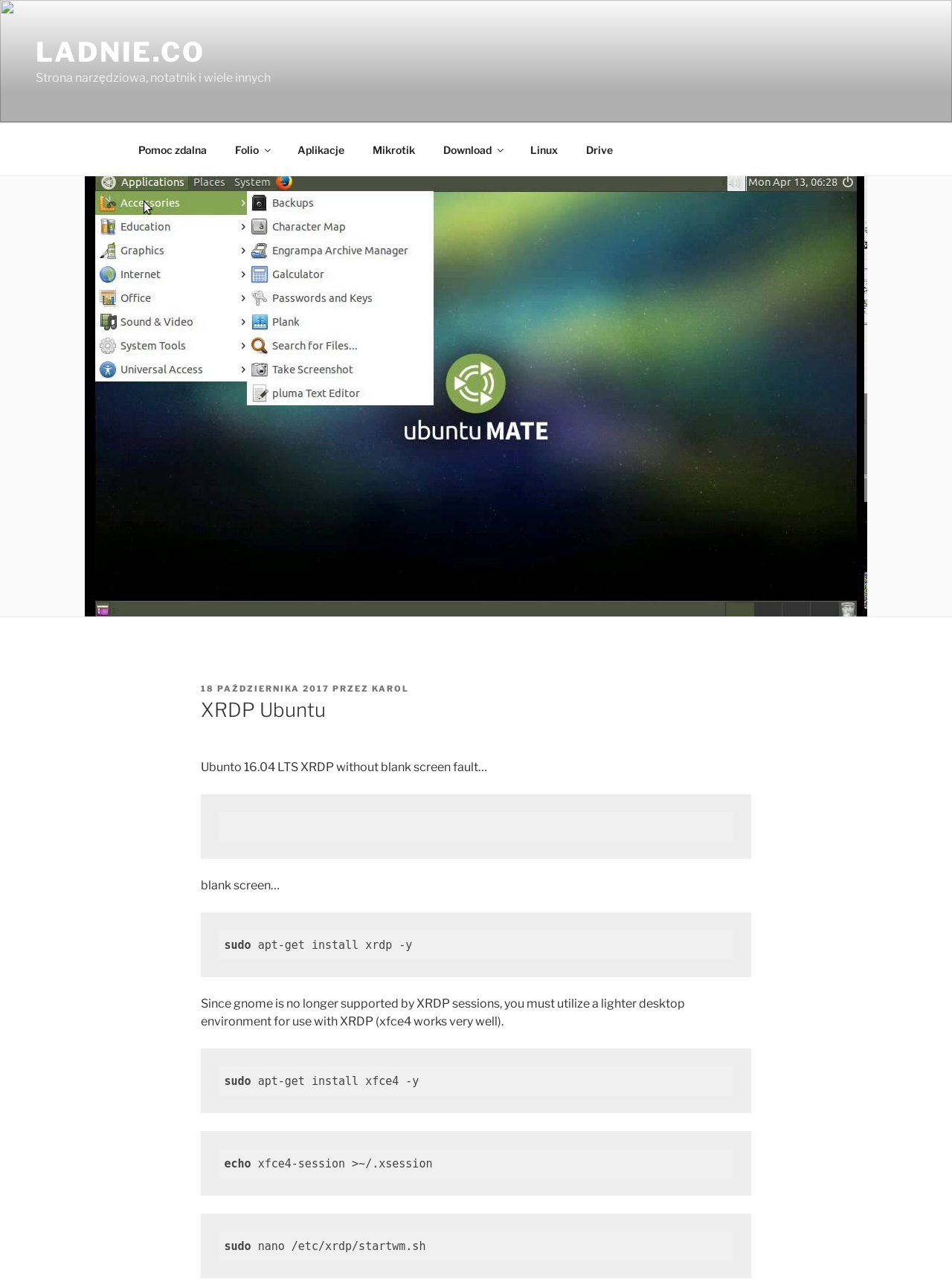Extract the bounding box coordinates of the UI element described: "Aplikacje". Provide the coordinates in the format [left, top, right, bottom] with values ranging from 0 to 1.

[0.298, 0.102, 0.375, 0.131]